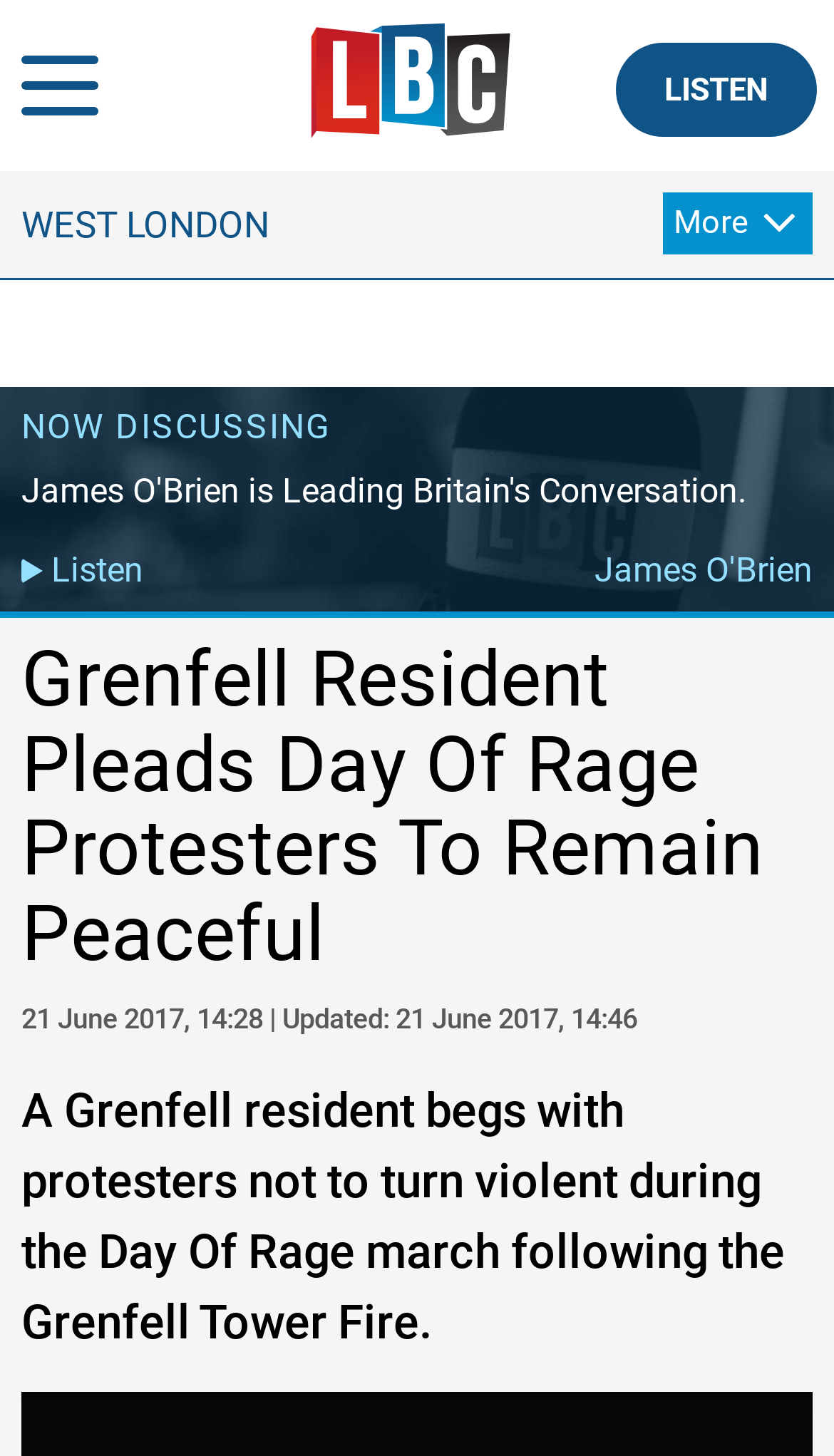Provide the bounding box coordinates of the HTML element this sentence describes: "Listen". The bounding box coordinates consist of four float numbers between 0 and 1, i.e., [left, top, right, bottom].

[0.738, 0.029, 0.979, 0.094]